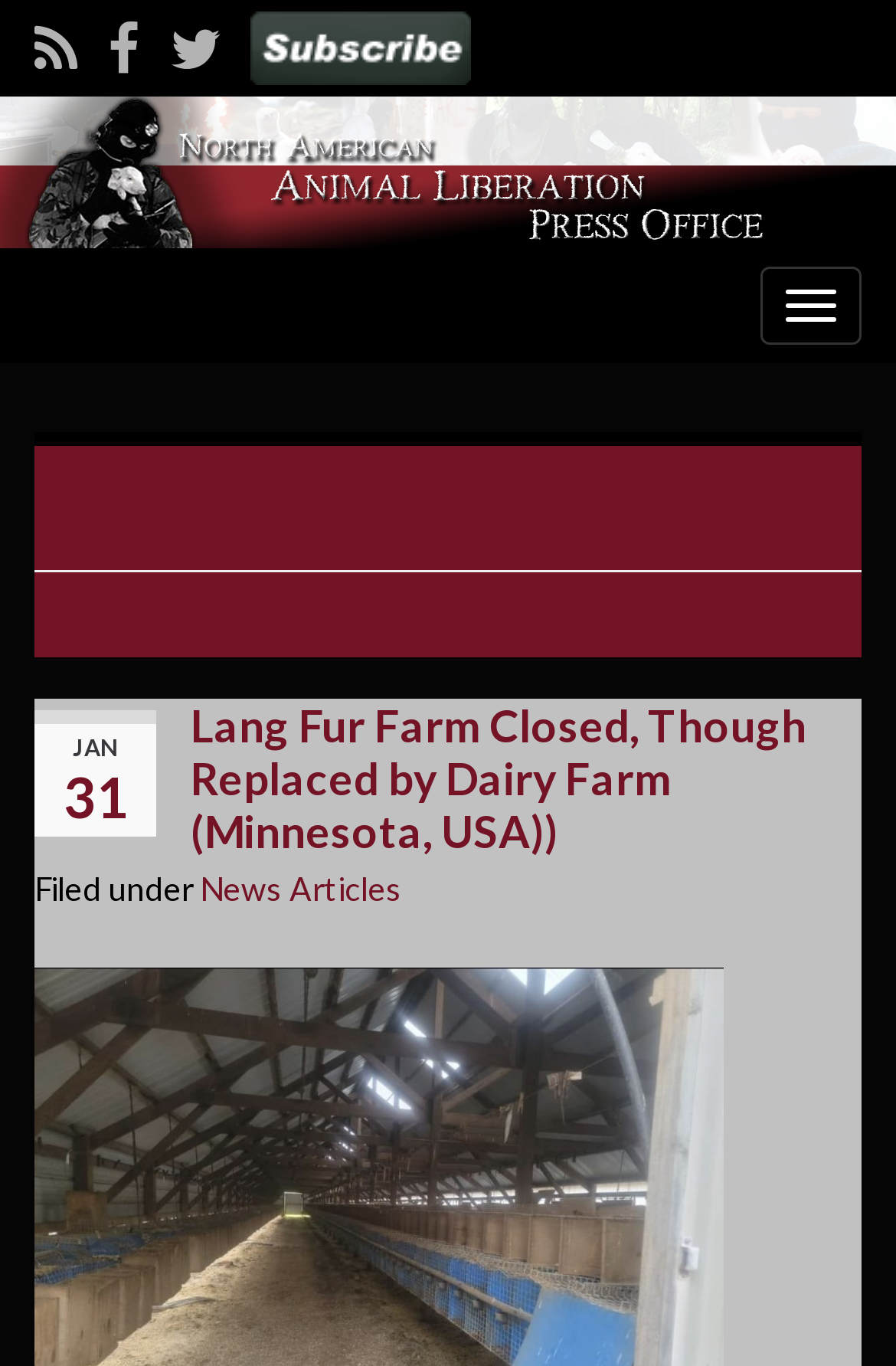How many links are in the top row?
Can you provide a detailed and comprehensive answer to the question?

I counted the links in the top row, which are '', '', '', and 'Visit's Custom page'. There are 4 links in total.